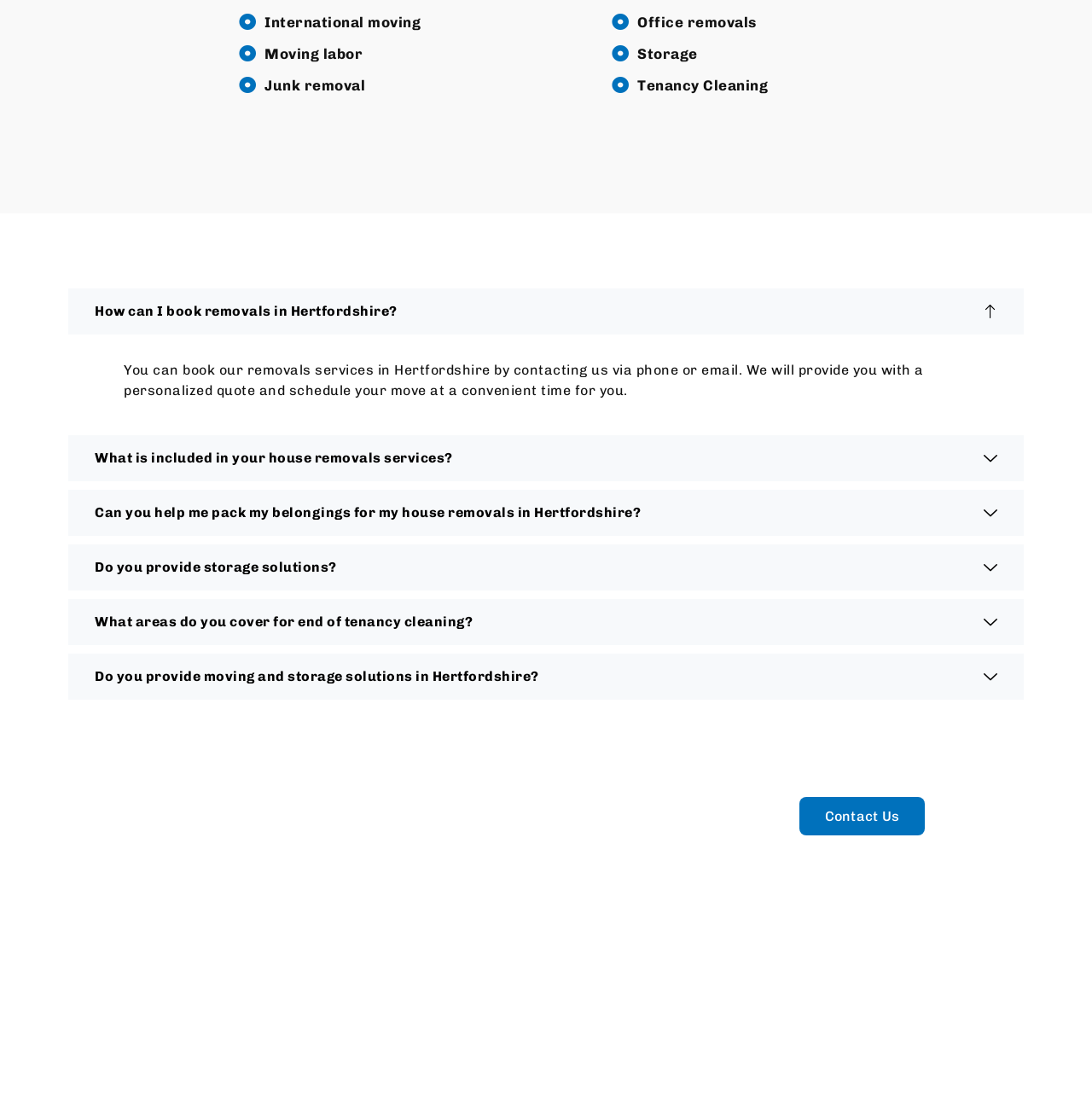Extract the bounding box coordinates for the HTML element that matches this description: "Submit". The coordinates should be four float numbers between 0 and 1, i.e., [left, top, right, bottom].

None